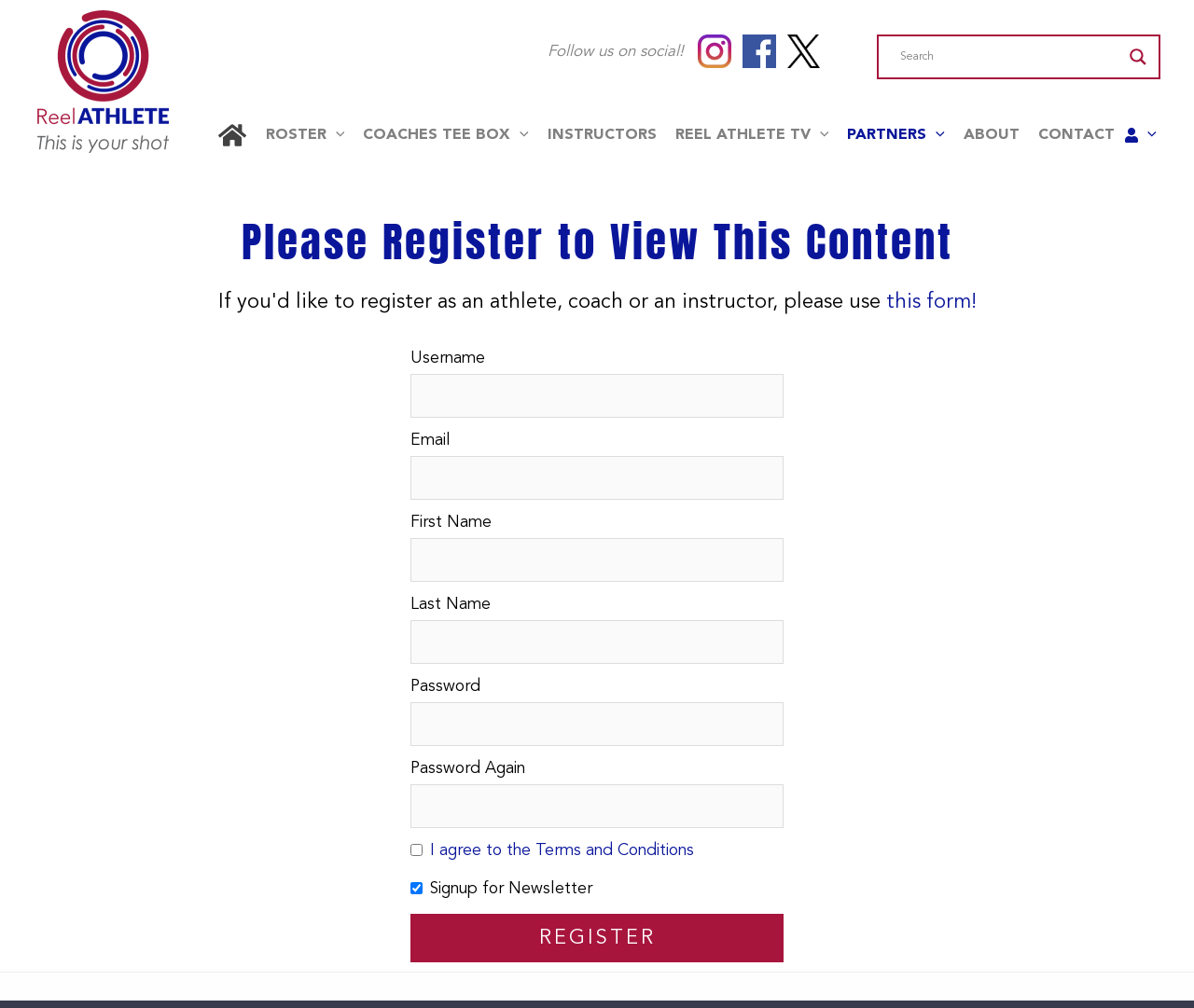Summarize the webpage comprehensively, mentioning all visible components.

The webpage is titled "Adidas - ReelAthlete" and has a prominent registration form in the center of the page. The form is divided into two sections: the top section contains fields for username, email, first name, last name, password, and password confirmation, while the bottom section has a checkbox to agree to the terms and conditions, a link to the terms and conditions, and another checkbox to sign up for a newsletter.

Above the registration form, there is a heading that reads "Please Register to View This Content" and a link that says "this form!" Below the registration form, there is a button labeled "Register".

At the top of the page, there is a navigation menu with links to various sections, including "ROSTER", "COACHES TEE BOX", "INSTRUCTORS", "REEL ATHLETE TV", "PARTNERS", "ABOUT", and "CONTACT". Each of these links has a menu toggle icon next to it.

On the top right corner of the page, there is a search form with a search input field and a search magnifier button. Below the search form, there are links to social media platforms, including Instagram, Facebook, and Twitter, each with its respective icon.

On the top left corner of the page, there is a link to "ReelAthlete" with the ReelAthlete logo next to it. There is also a "My Profile" menu toggle icon on the top right corner of the page.

Overall, the webpage appears to be a registration page for the ReelAthlete platform, with a focus on providing easy access to various sections of the platform and social media links.